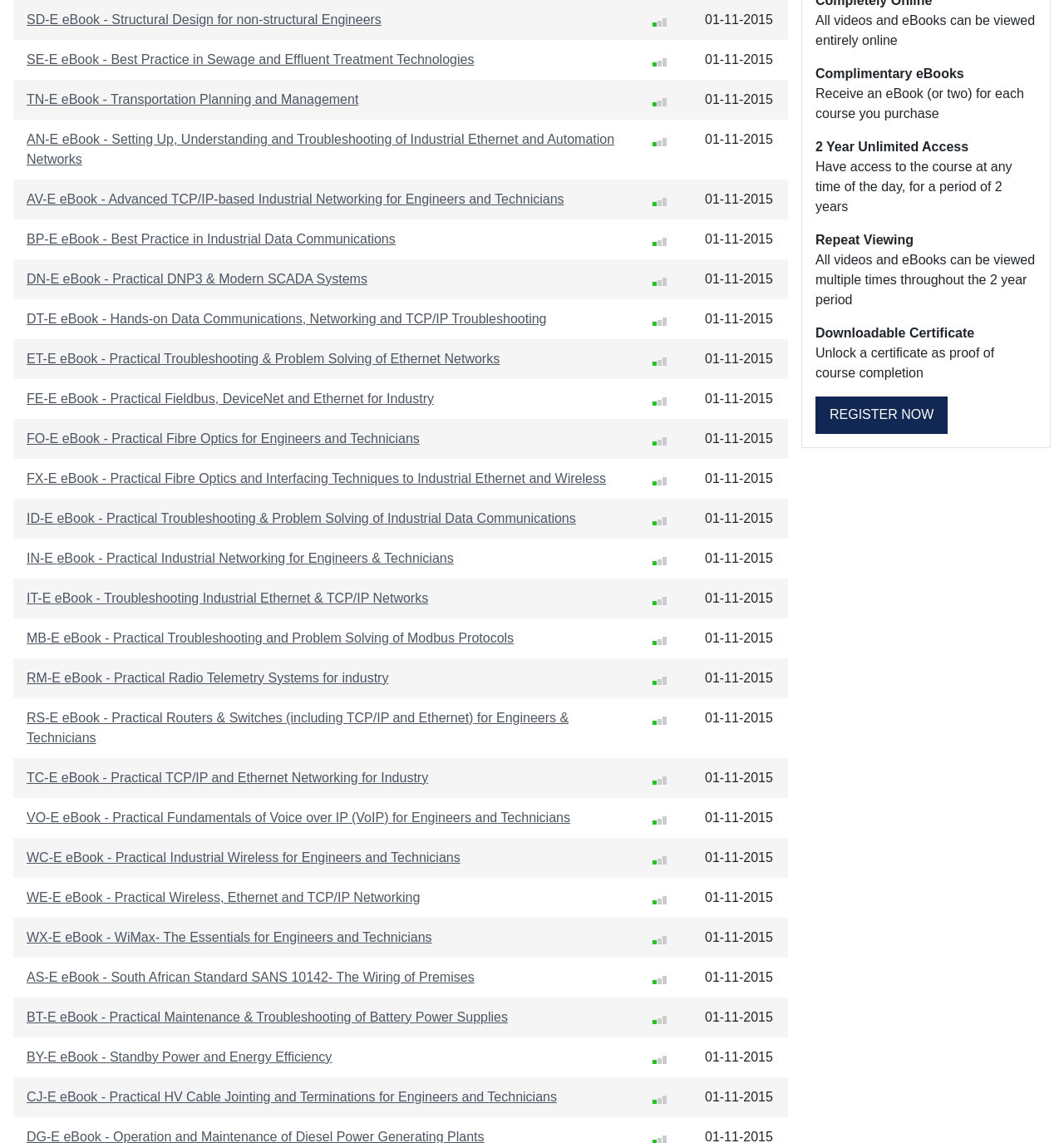Given the element description REGISTER NOW, predict the bounding box coordinates for the UI element in the webpage screenshot. The format should be (top-left x, top-left y, bottom-right x, bottom-right y), and the values should be between 0 and 1.

[0.766, 0.347, 0.891, 0.379]